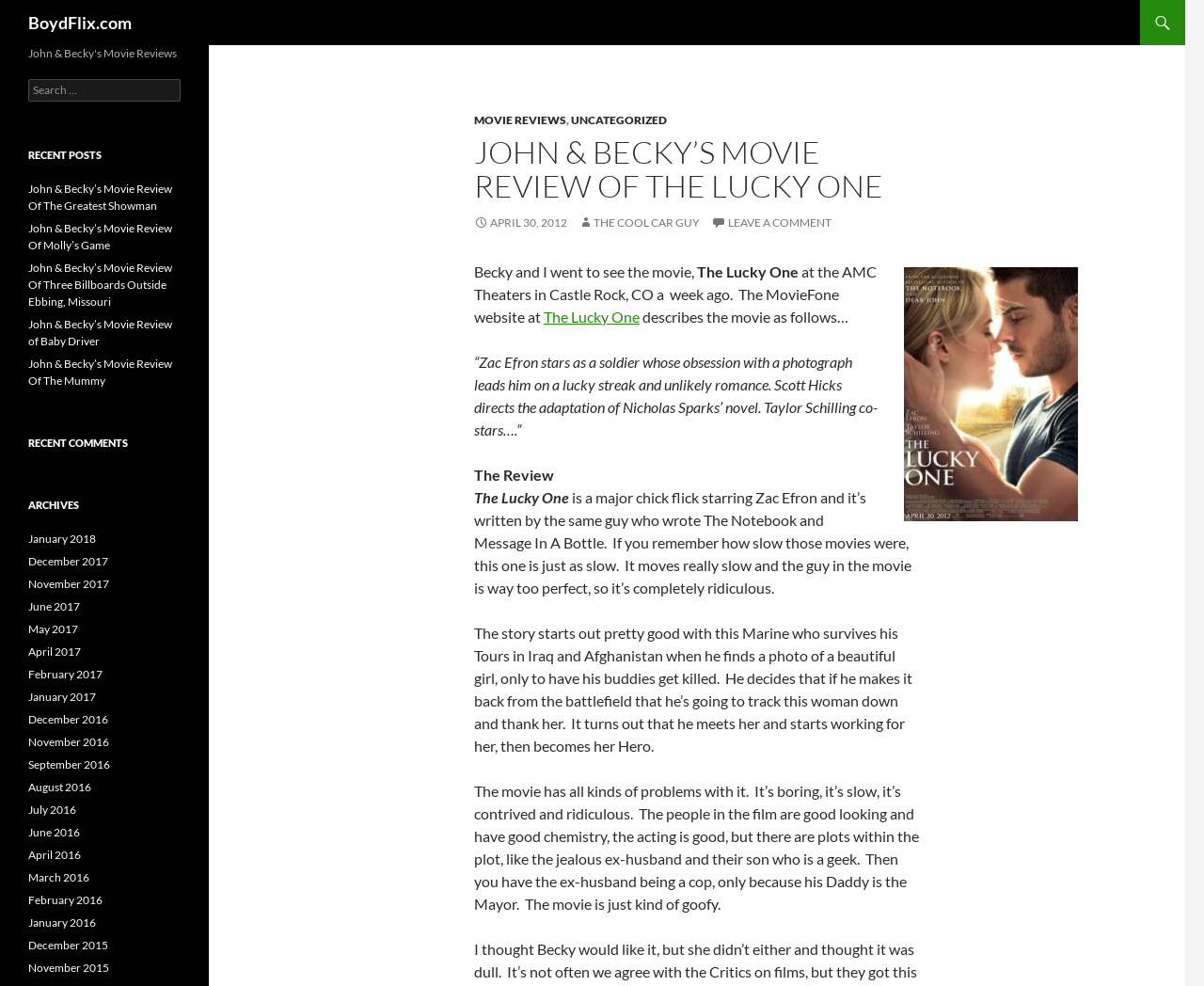Determine the bounding box coordinates of the area to click in order to meet this instruction: "Go to office page".

None